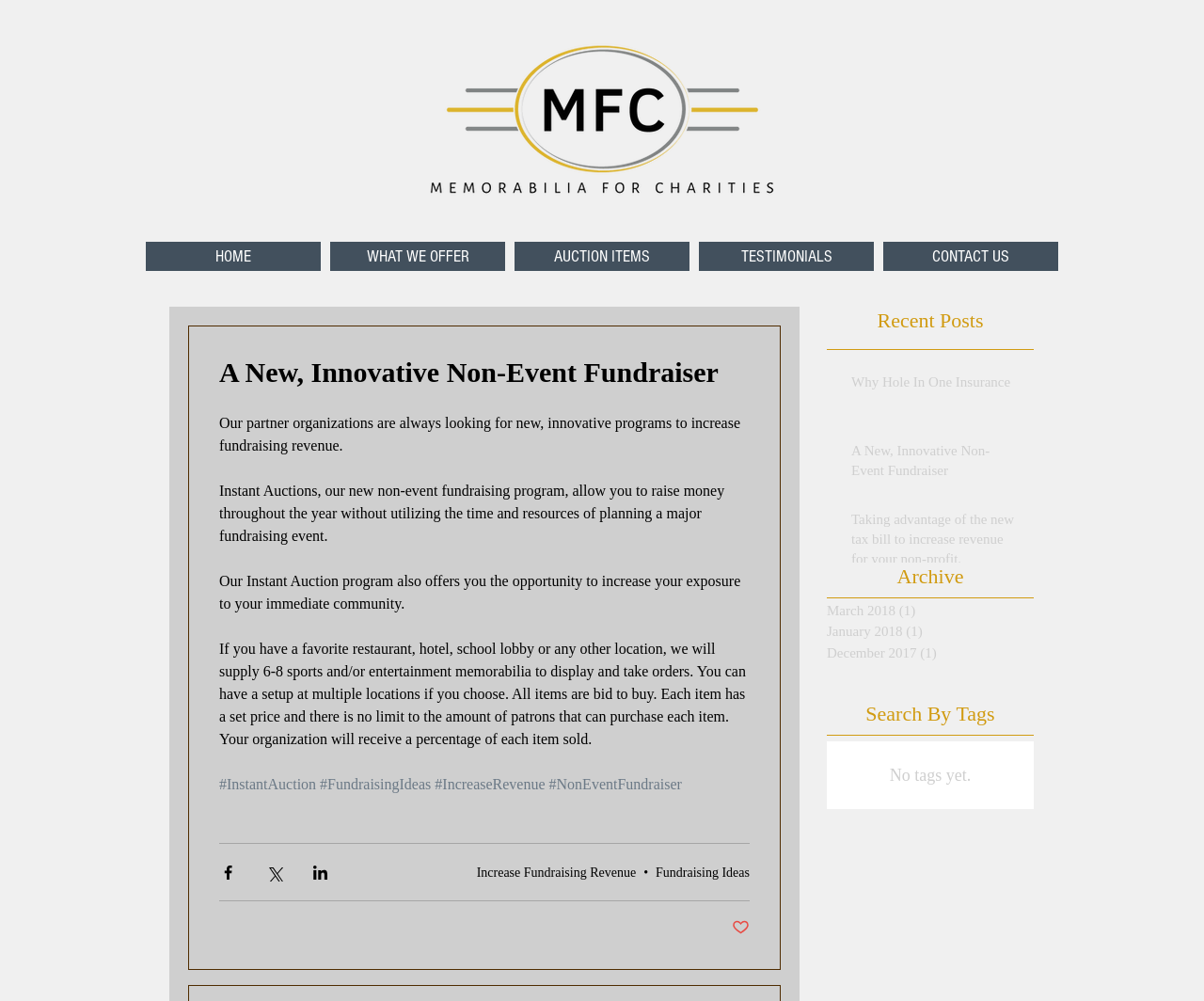Determine the bounding box of the UI element mentioned here: "#FundraisingIdeas". The coordinates must be in the format [left, top, right, bottom] with values ranging from 0 to 1.

[0.266, 0.775, 0.358, 0.791]